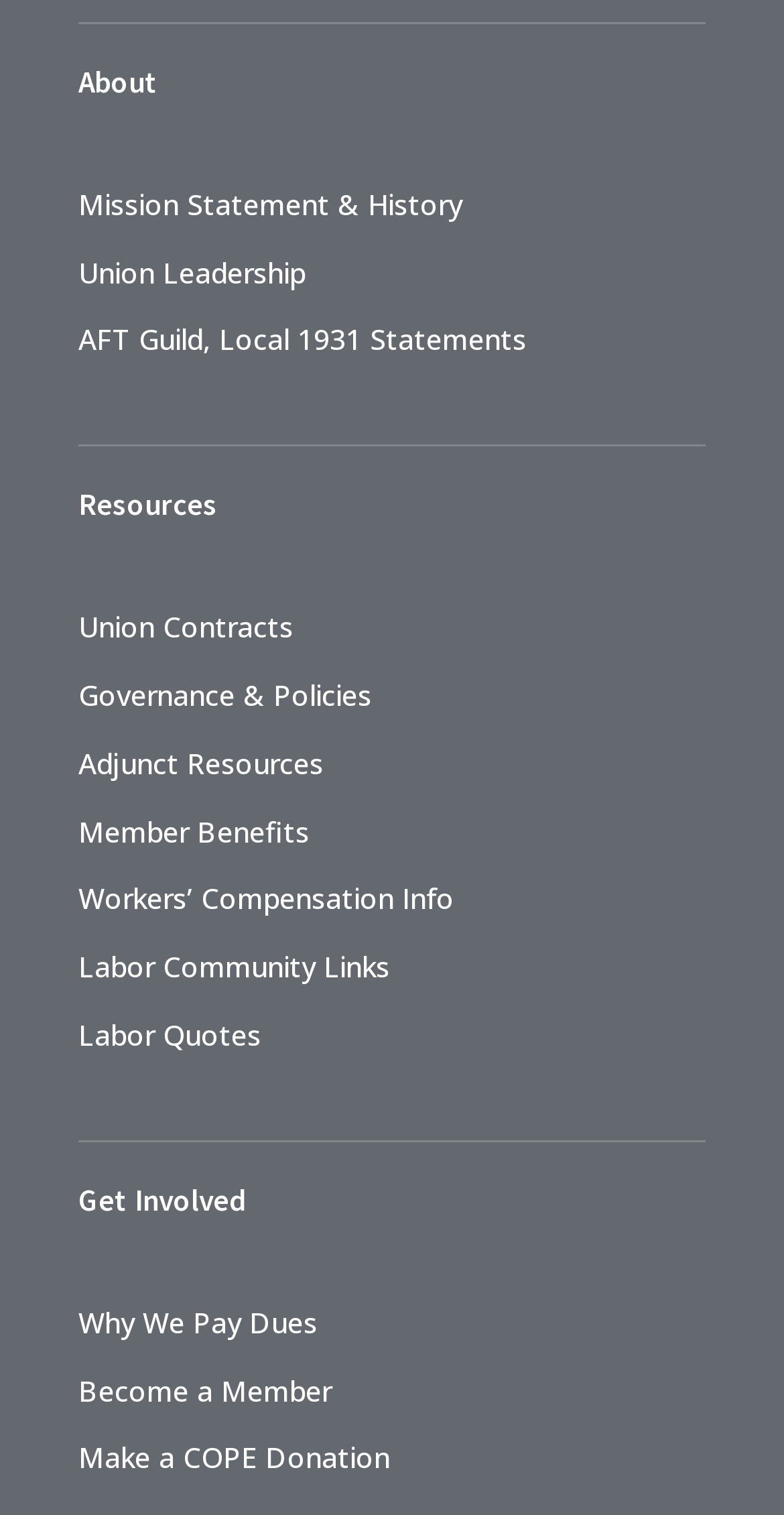Can you find the bounding box coordinates for the element to click on to achieve the instruction: "View Mission Statement & History"?

[0.1, 0.122, 0.59, 0.147]